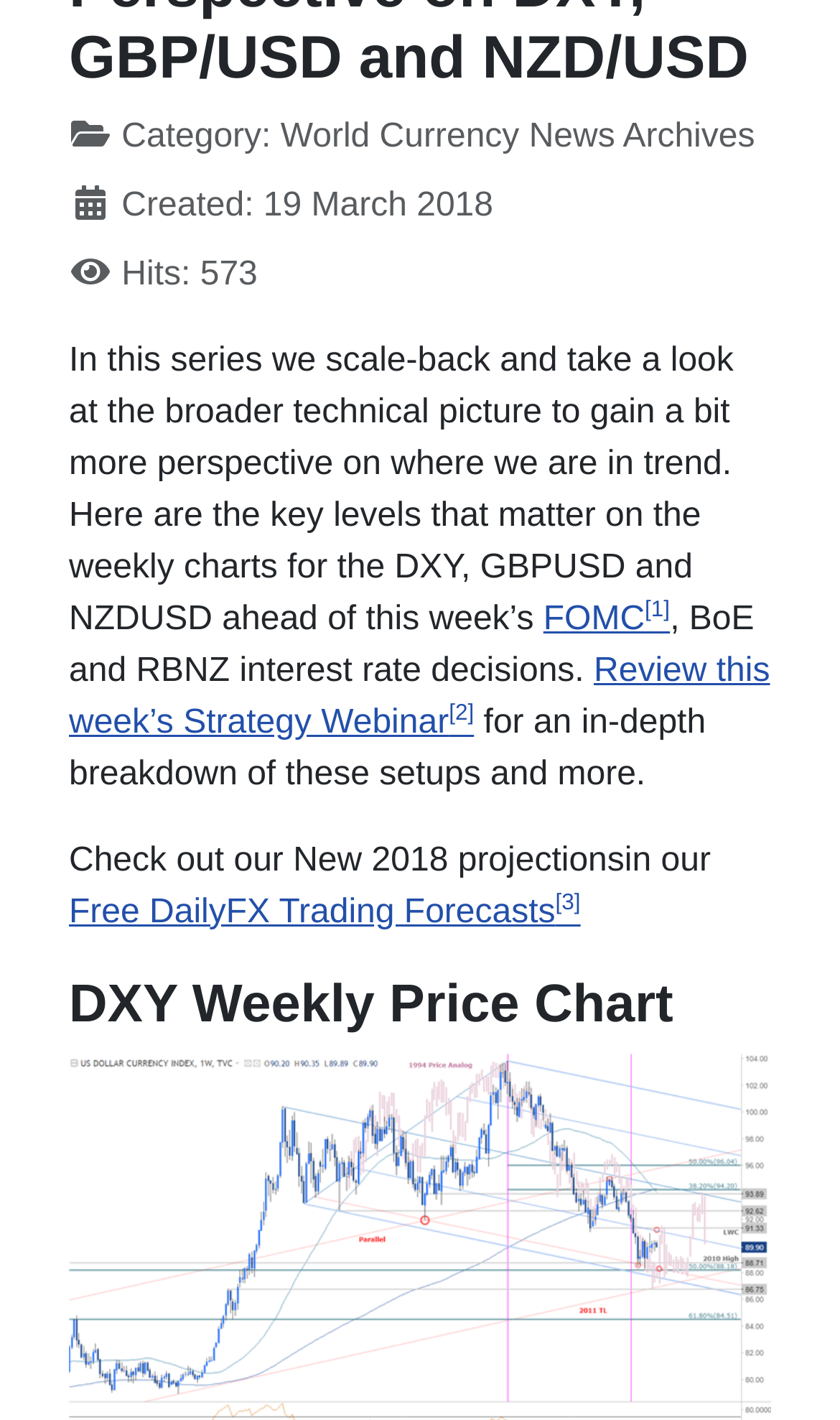What is the name of the chart mentioned in the article?
From the screenshot, supply a one-word or short-phrase answer.

DXY Weekly Price Chart